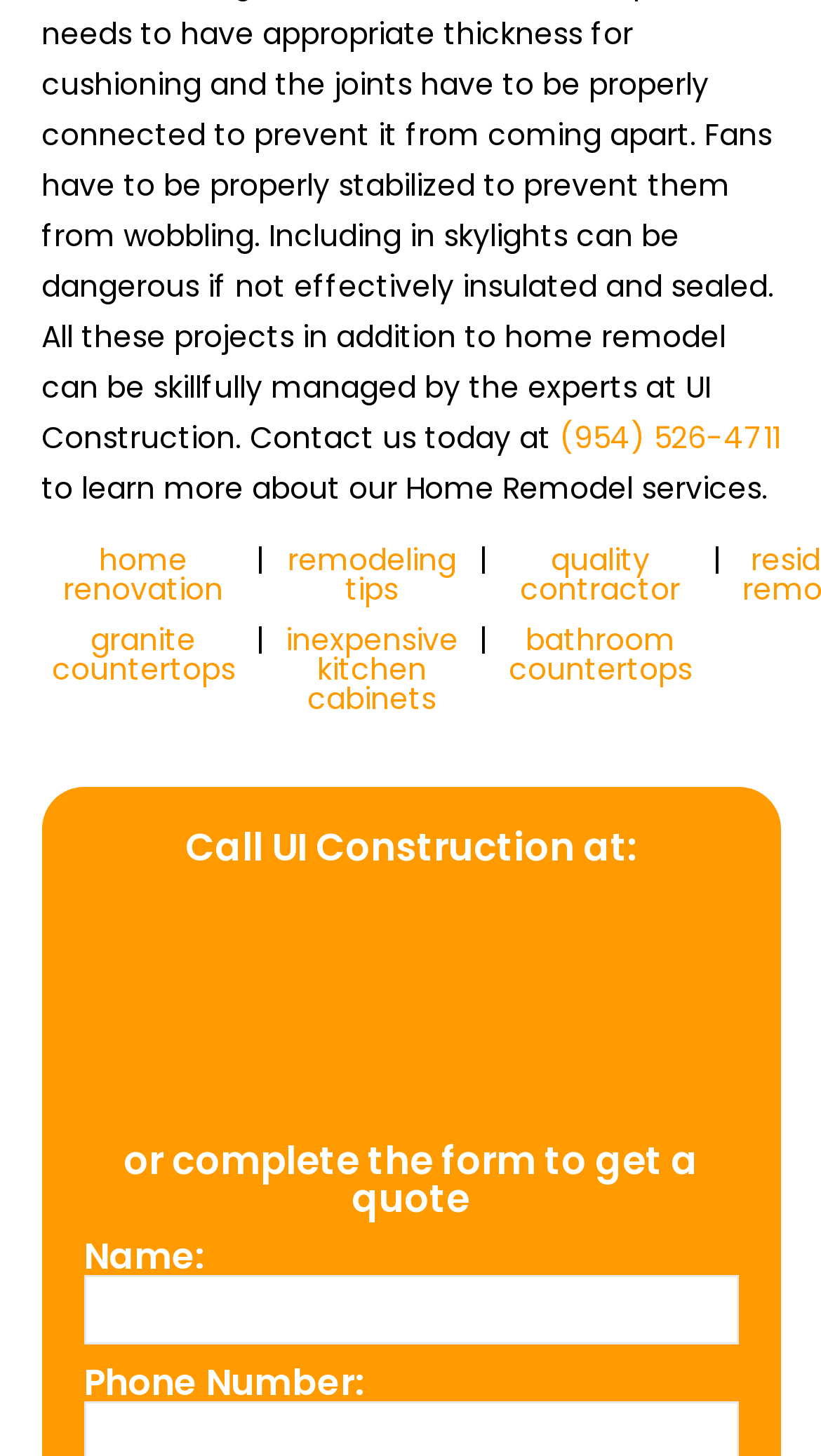Identify the bounding box coordinates for the element you need to click to achieve the following task: "click the link to get remodeling tips". The coordinates must be four float values ranging from 0 to 1, formatted as [left, top, right, bottom].

[0.35, 0.37, 0.555, 0.419]